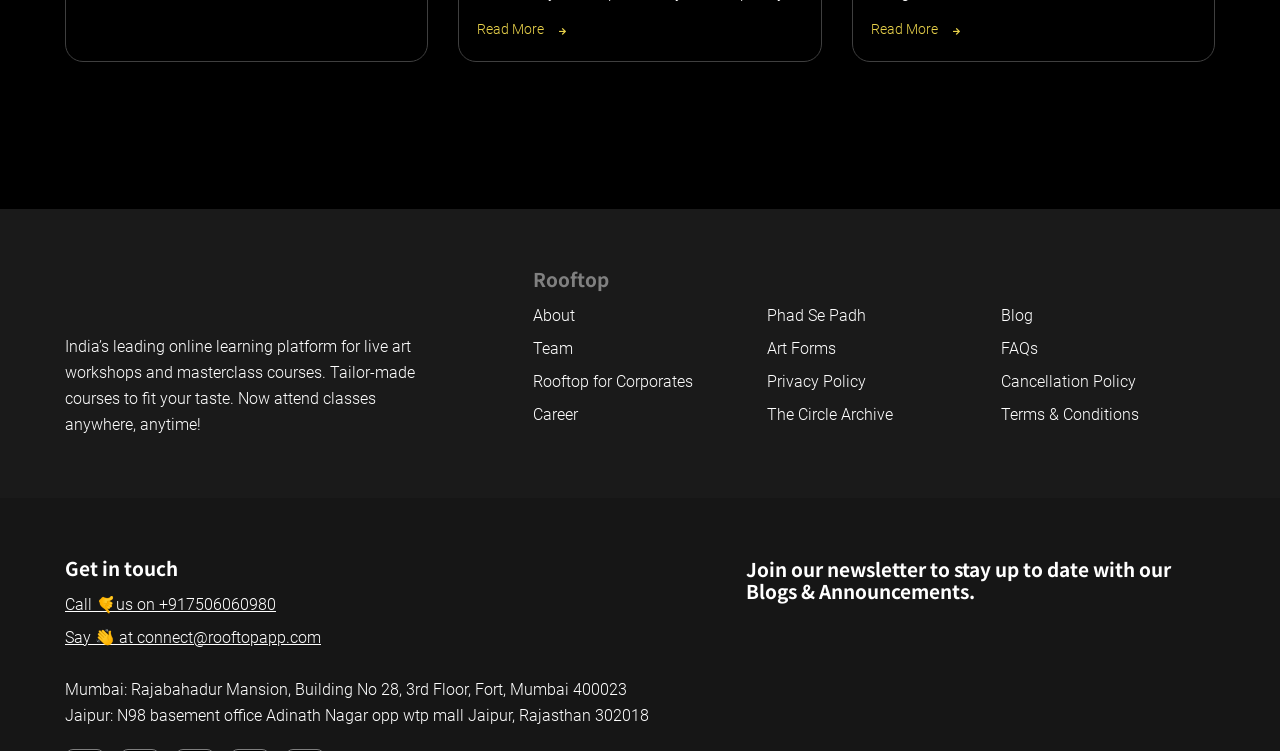Point out the bounding box coordinates of the section to click in order to follow this instruction: "Click on 'Contact'".

None